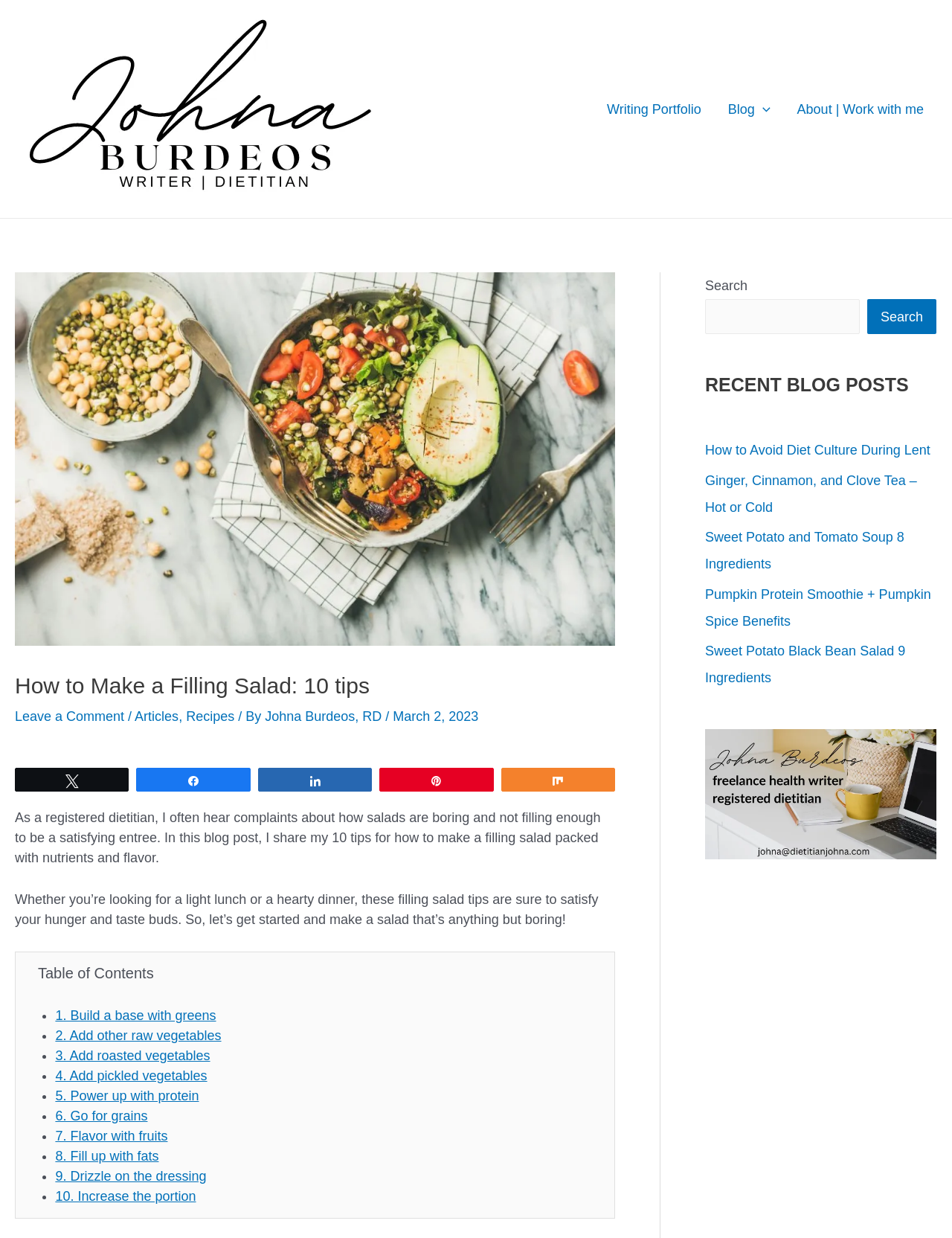Locate the bounding box of the UI element with the following description: "Articles".

[0.141, 0.573, 0.188, 0.585]